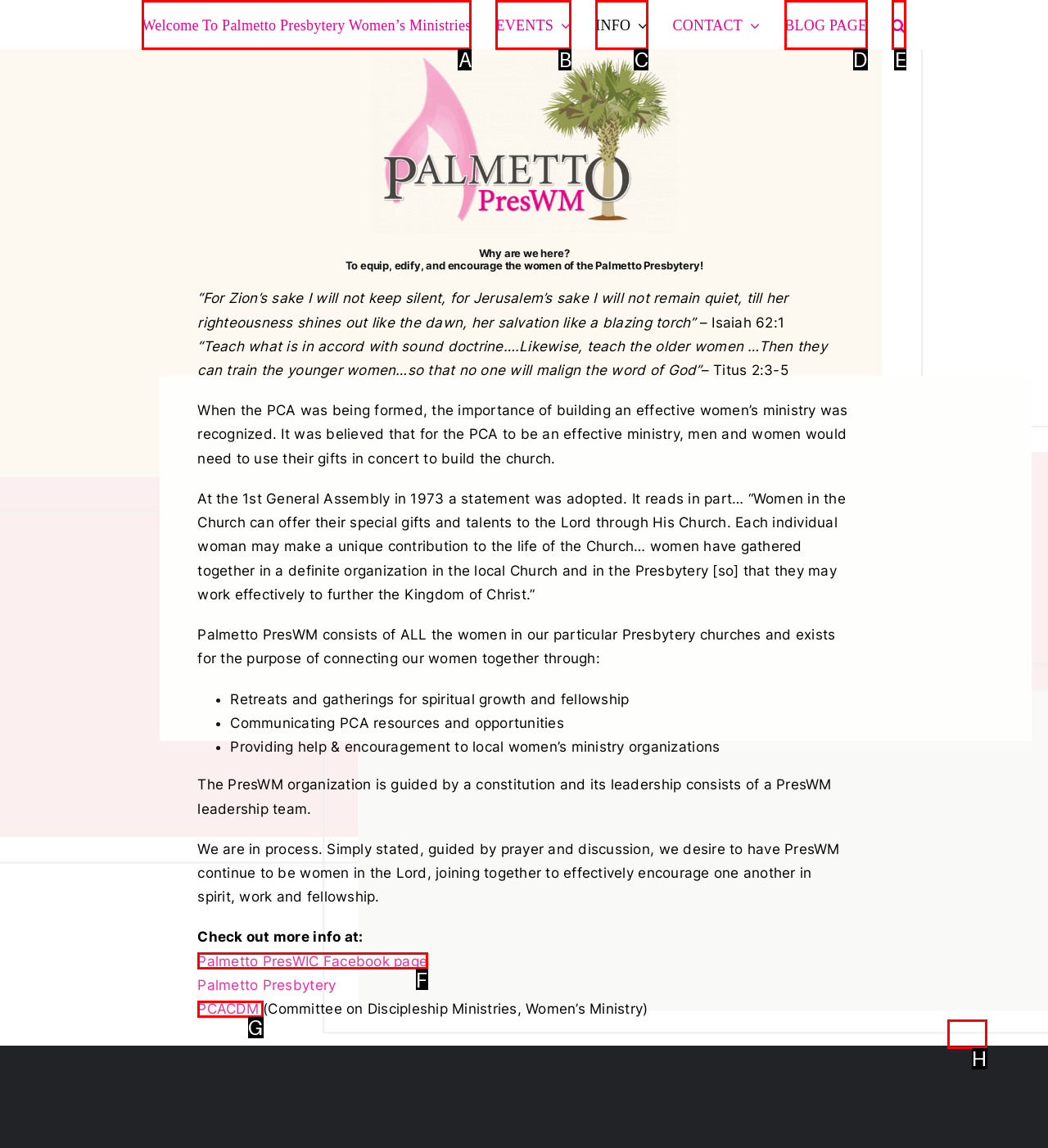Select the letter of the element you need to click to complete this task: Go to the 'EVENTS' page
Answer using the letter from the specified choices.

B